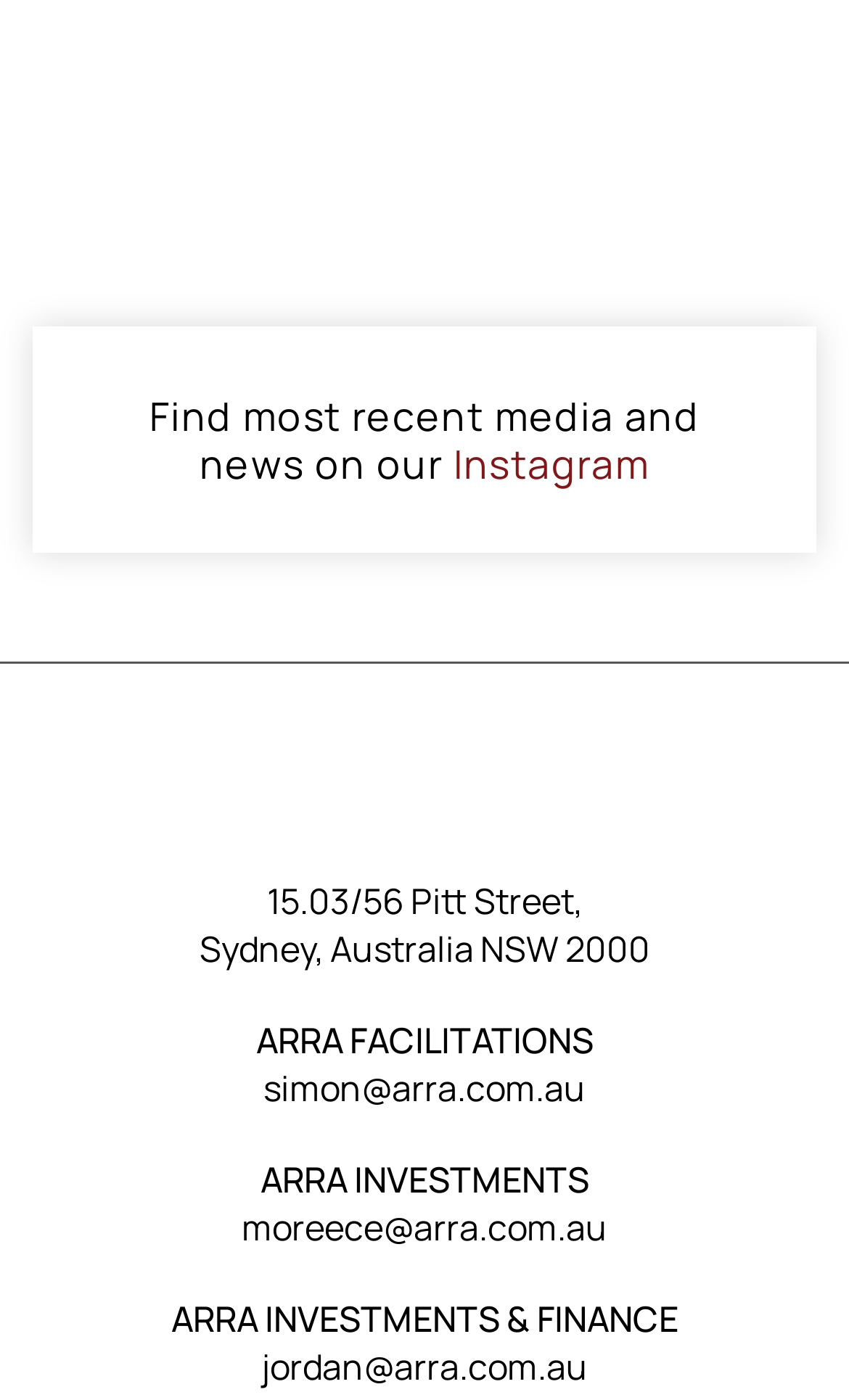Analyze the image and answer the question with as much detail as possible: 
What is the address of the company?

The address of the company can be found in the middle section of the webpage, where it is written as '15.03/56 Pitt Street,' and 'Sydney, Australia NSW 2000'.